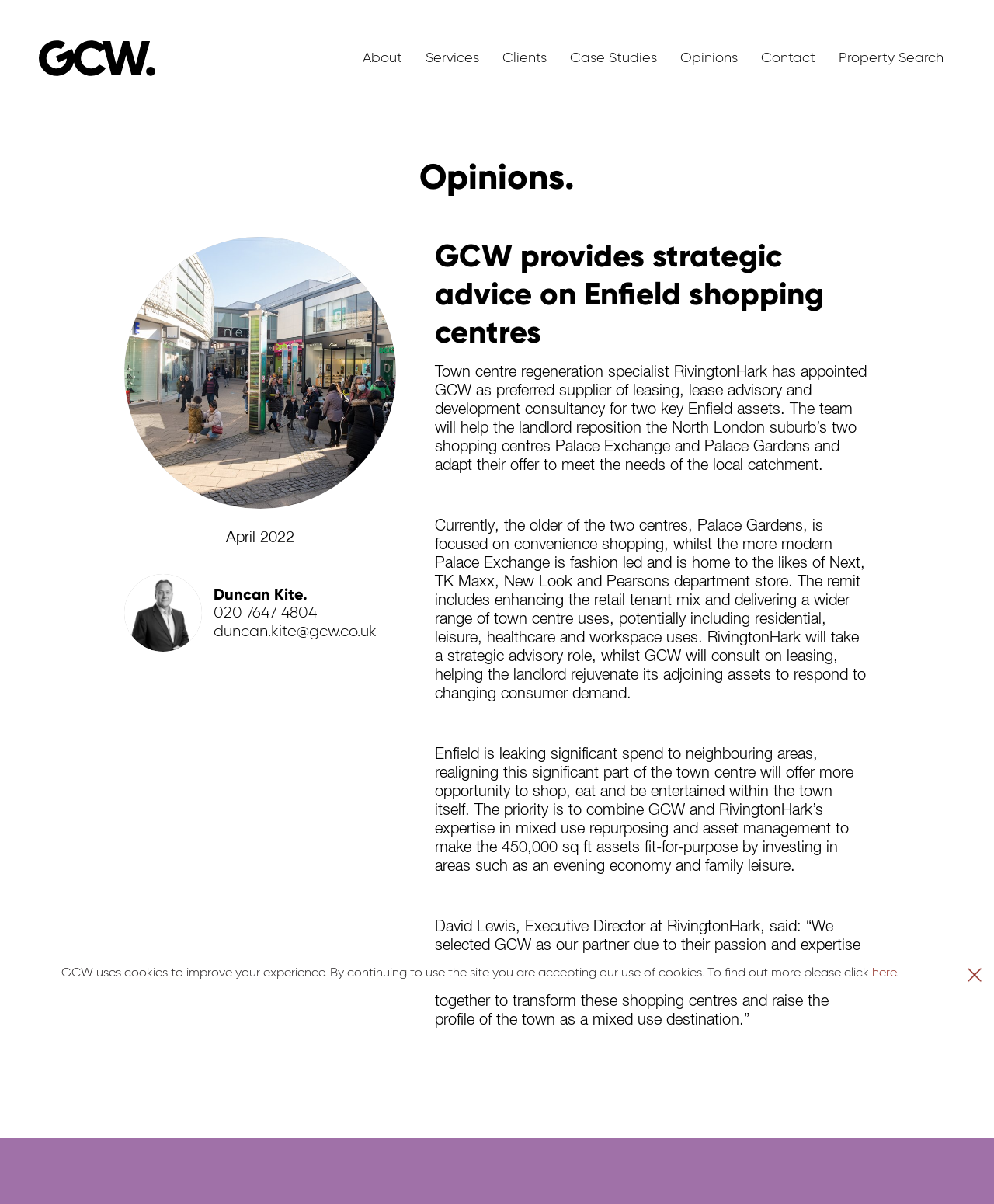Determine the bounding box coordinates of the region I should click to achieve the following instruction: "Login". Ensure the bounding box coordinates are four float numbers between 0 and 1, i.e., [left, top, right, bottom].

None